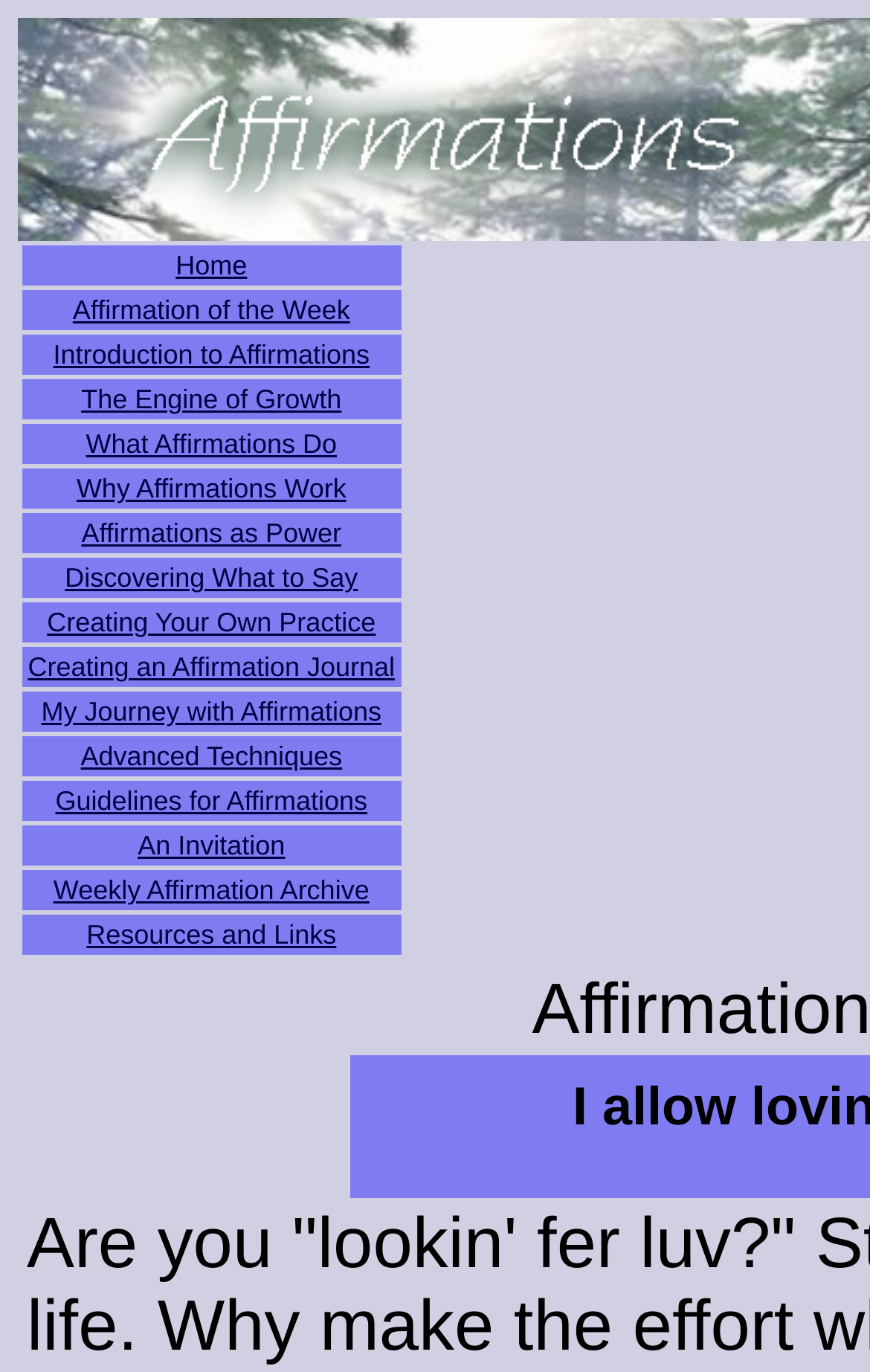Answer the following inquiry with a single word or phrase:
What type of content is presented on this webpage?

Informational